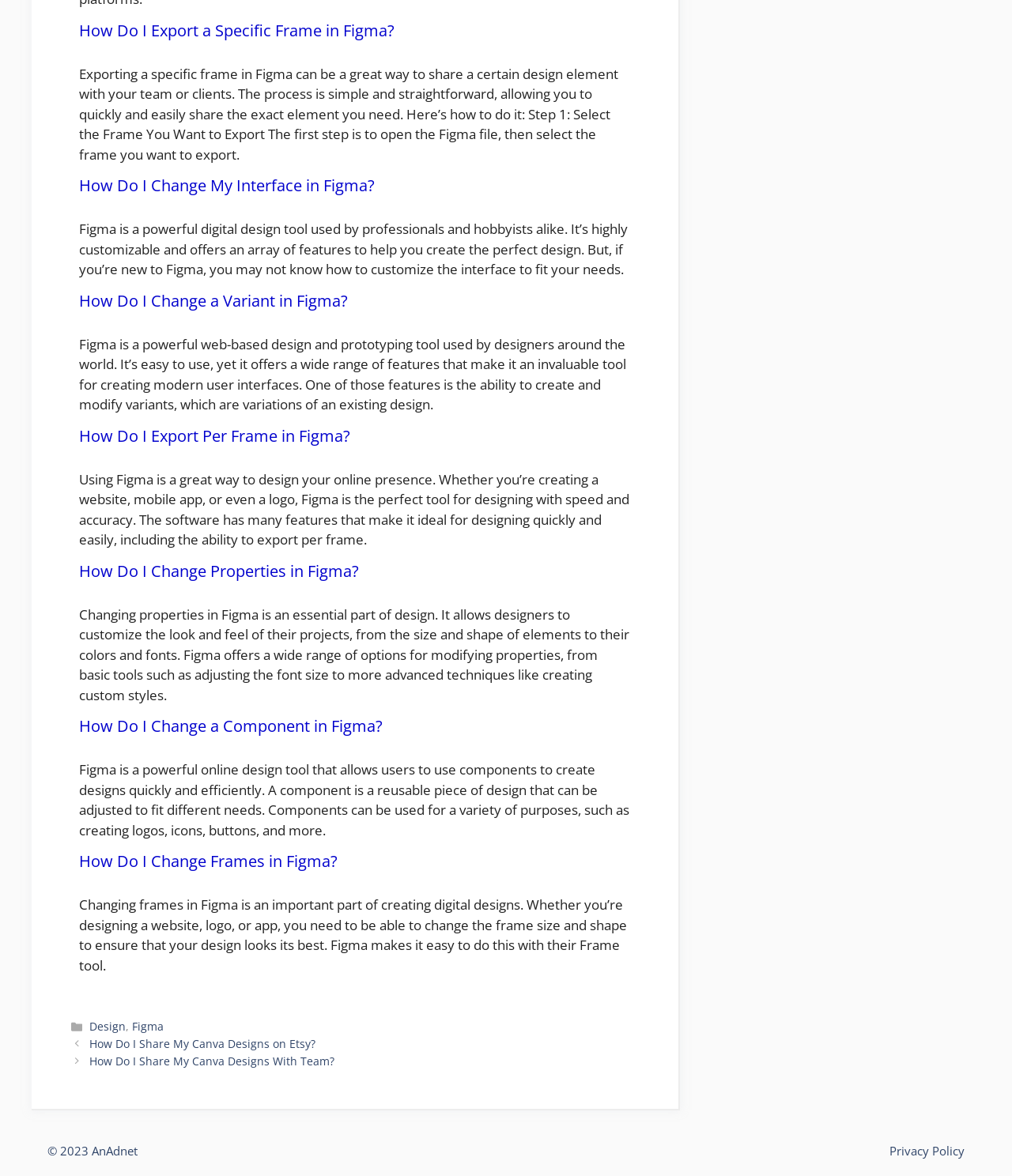Given the element description Figma, predict the bounding box coordinates for the UI element in the webpage screenshot. The format should be (top-left x, top-left y, bottom-right x, bottom-right y), and the values should be between 0 and 1.

[0.131, 0.866, 0.162, 0.879]